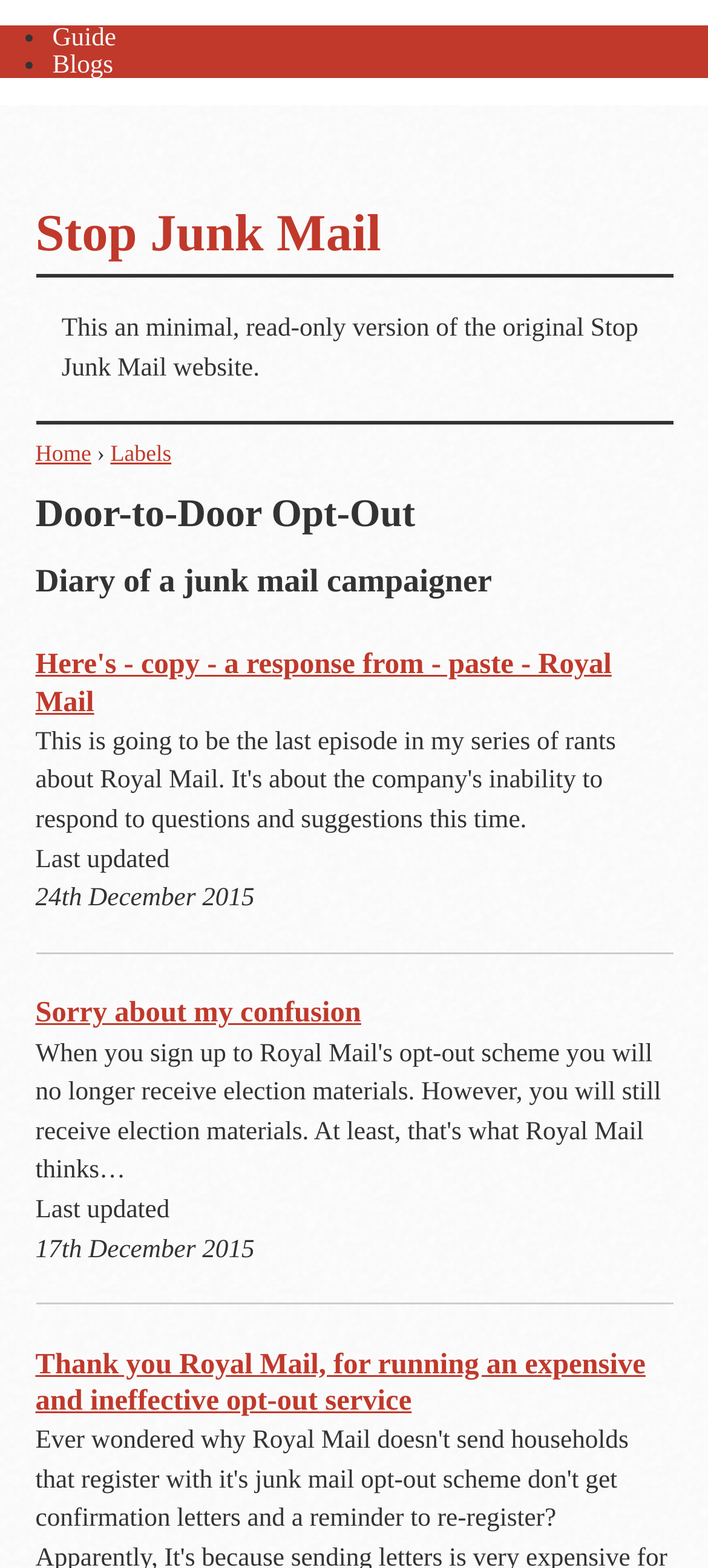Please specify the bounding box coordinates in the format (top-left x, top-left y, bottom-right x, bottom-right y), with values ranging from 0 to 1. Identify the bounding box for the UI component described as follows: Sorry about my confusion

[0.05, 0.635, 0.51, 0.656]